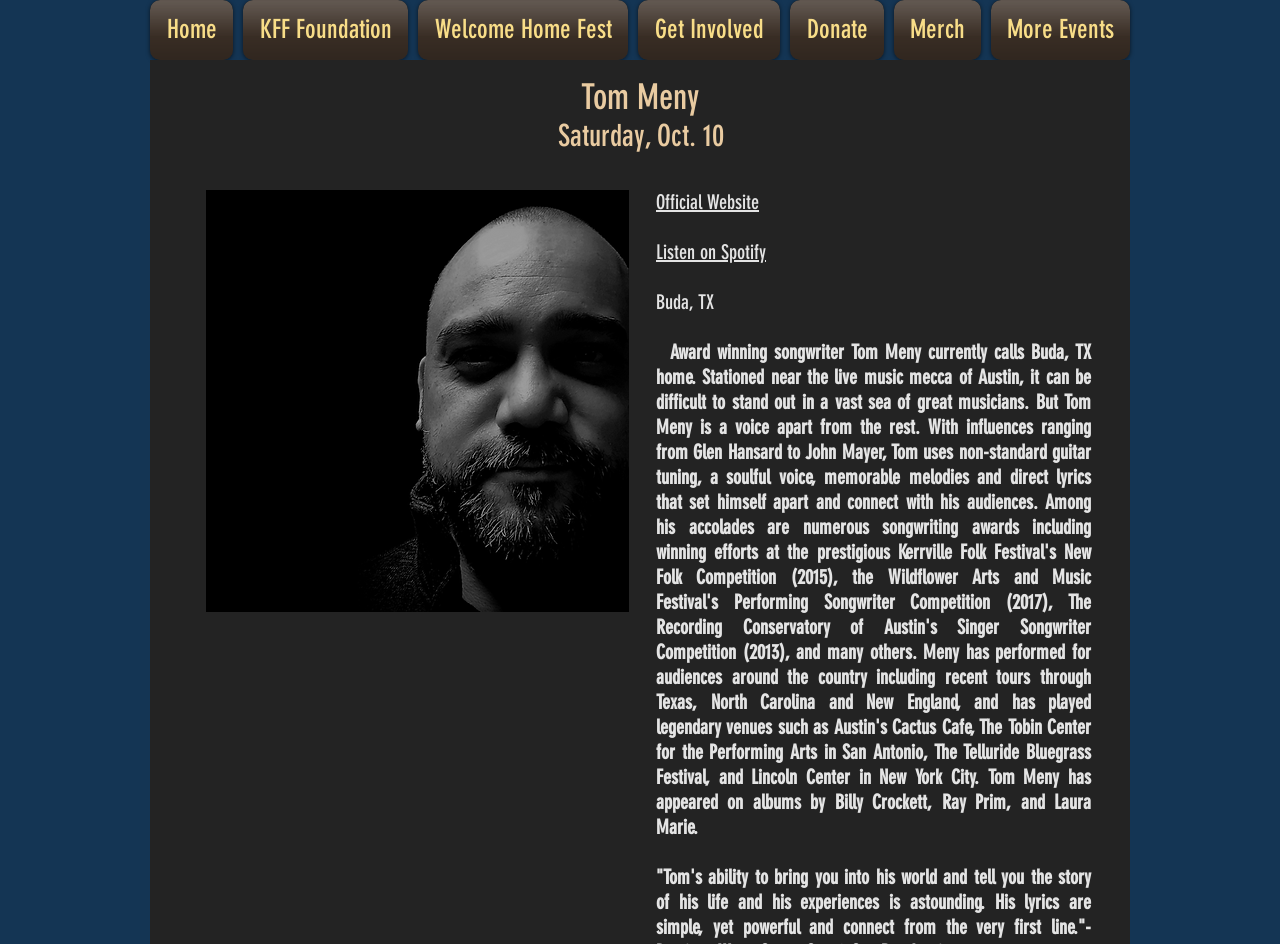Look at the image and write a detailed answer to the question: 
What is the date of the event mentioned on this webpage?

I found the answer by examining the heading element with the text 'Saturday, Oct. 10' which is located below the person's name, suggesting that it is related to an event.